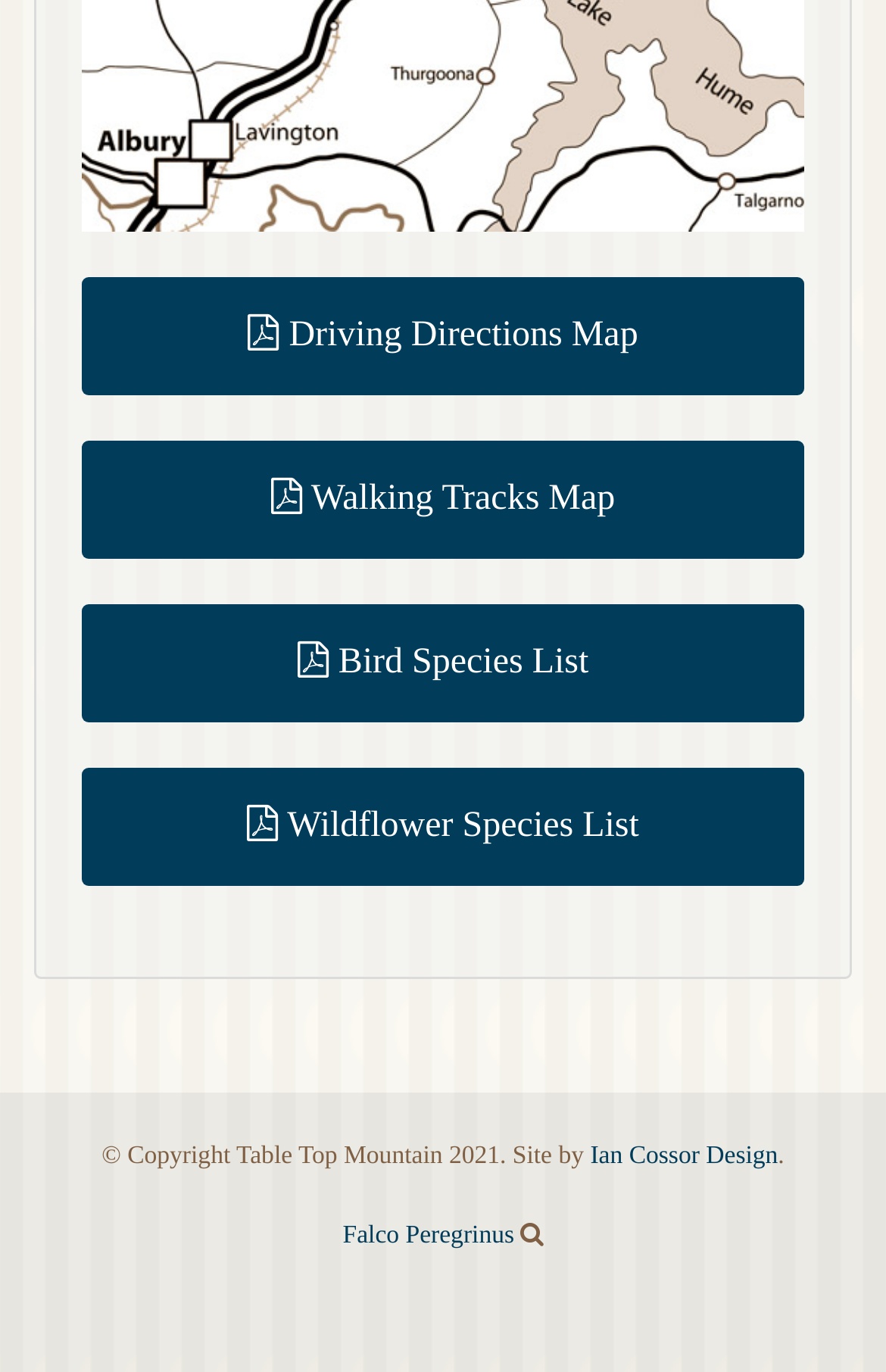Determine the bounding box of the UI element mentioned here: "Bird Species List". The coordinates must be in the format [left, top, right, bottom] with values ranging from 0 to 1.

[0.092, 0.44, 0.908, 0.526]